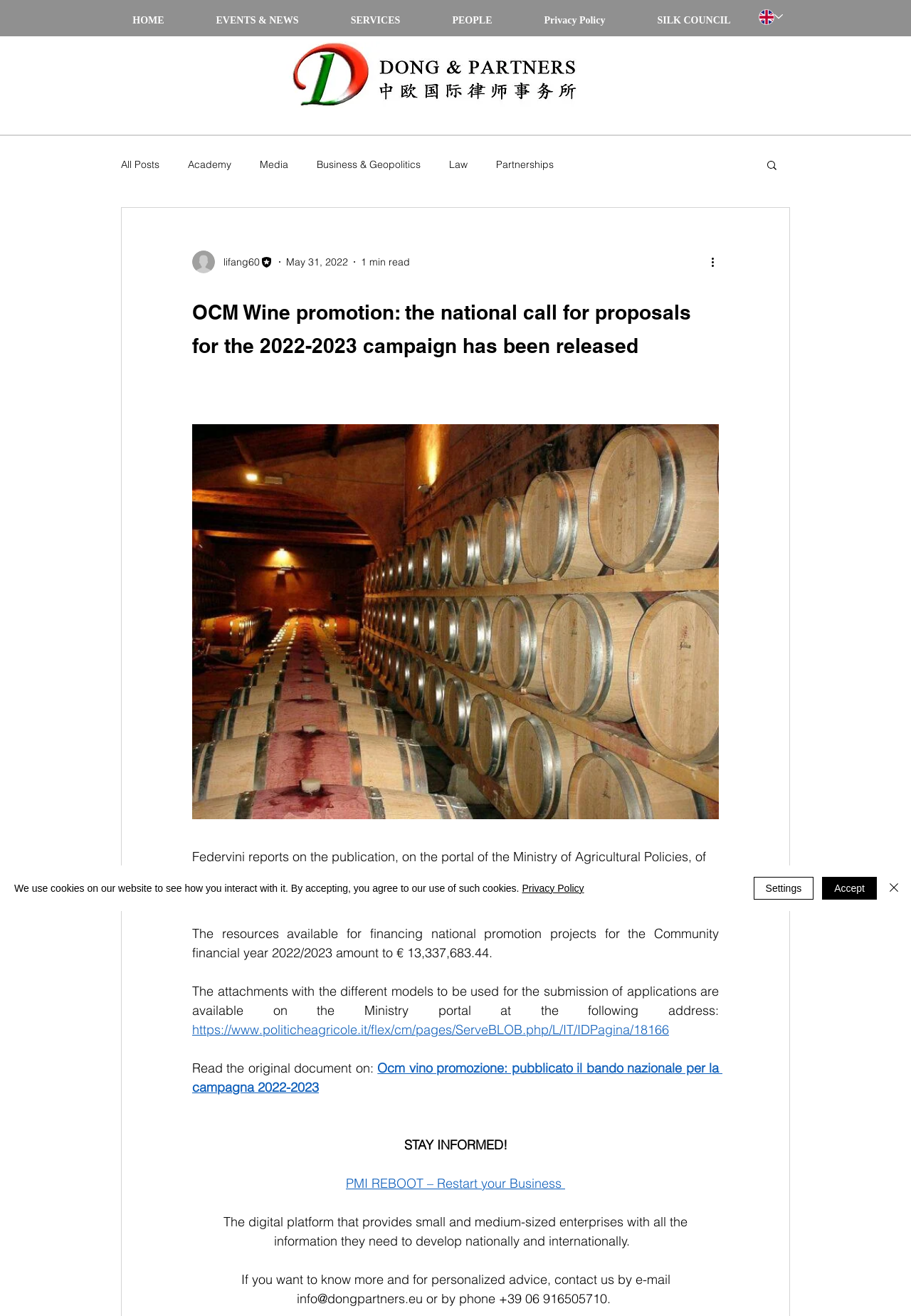Can you identify the bounding box coordinates of the clickable region needed to carry out this instruction: 'Visit the 'MALEFICENT IS MY COPILOT' page'? The coordinates should be four float numbers within the range of 0 to 1, stated as [left, top, right, bottom].

None